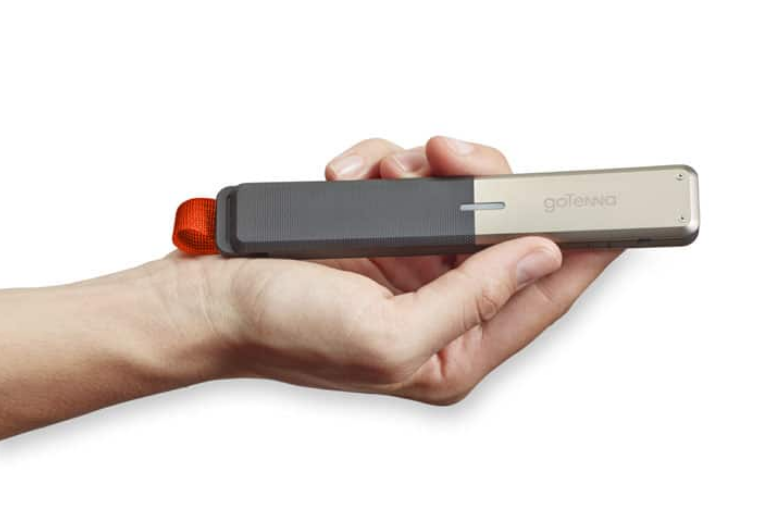Elaborate on the various elements present in the image.

The image showcases a hand holding a sleek, compact device known as the GoTenna. This innovative gadget features a modern design with a predominantly grey body and a metallic gold section on one end, prominently displaying the "goTenna" logo. The device is equipped with a convenient orange strap, enhancing its portability and ease of use. This image is likely part of a discussion on the GoTenna, which is designed to enable communication without traditional cell networks, thereby offering a solution for connectivity in areas with limited service.